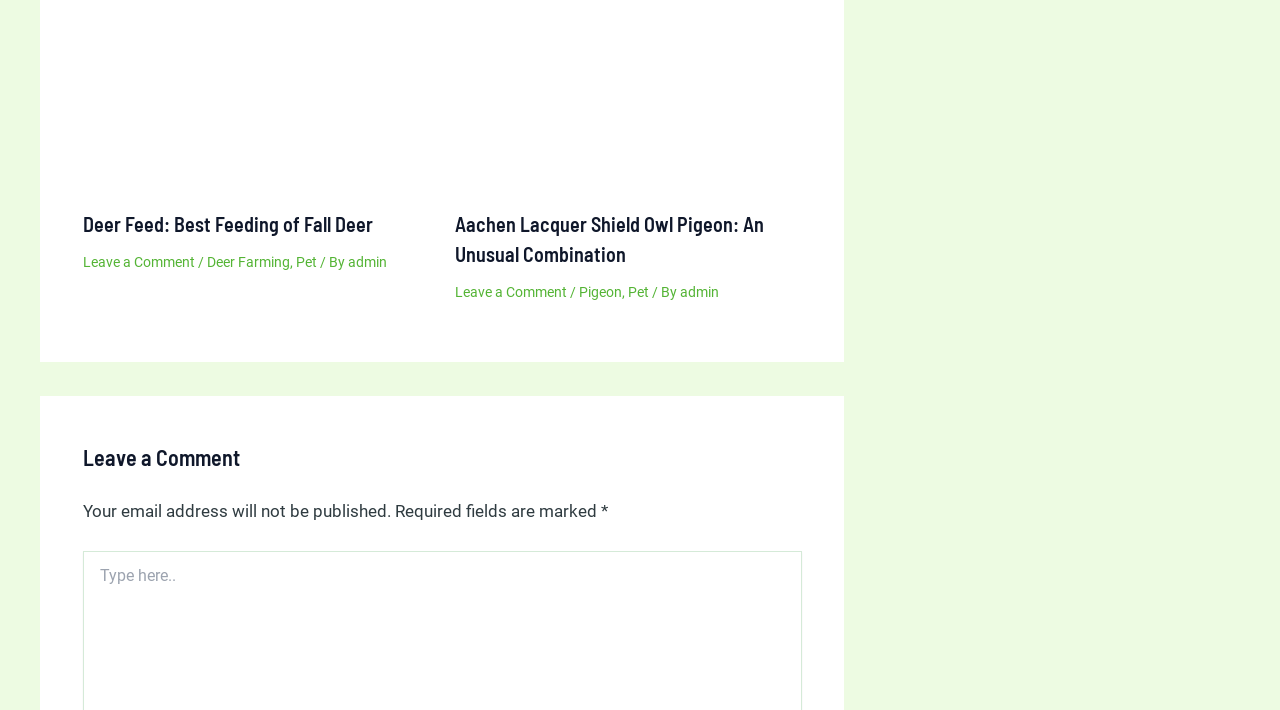Indicate the bounding box coordinates of the element that must be clicked to execute the instruction: "Leave a comment on Deer Feed". The coordinates should be given as four float numbers between 0 and 1, i.e., [left, top, right, bottom].

[0.064, 0.357, 0.152, 0.38]